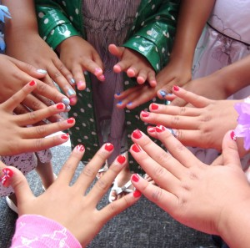Refer to the image and provide a thorough answer to this question:
What is the atmosphere of the party?

The girls' joyful expressions, colorful attire, including dresses and decorations, and the overall setting of the pamper party suggest a festive and celebratory atmosphere, designed to make children feel special and excited.